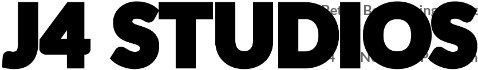What services does J4 Studios offer? Please answer the question using a single word or phrase based on the image.

Design, web development, and marketing